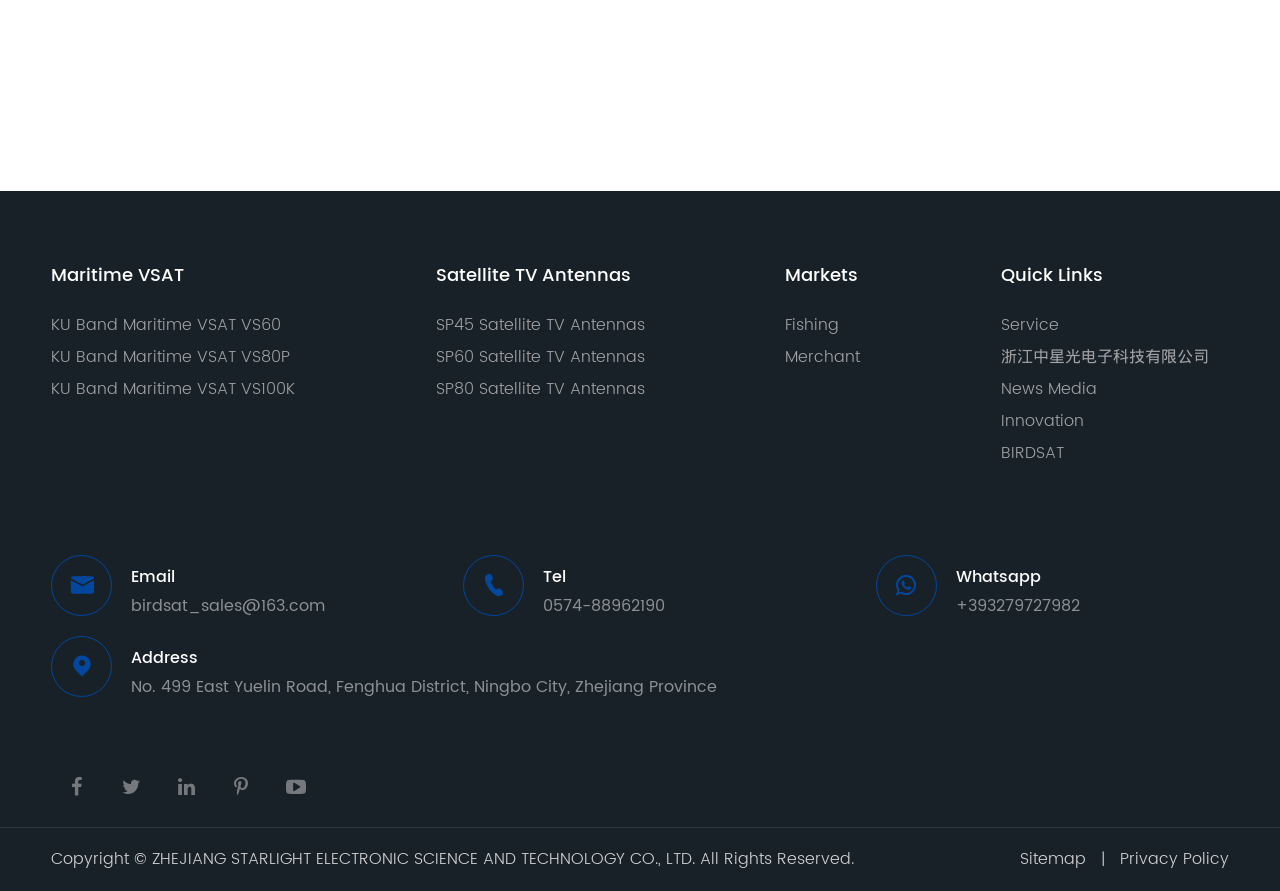Please find the bounding box coordinates of the element that must be clicked to perform the given instruction: "Visit the Fishing market page". The coordinates should be four float numbers from 0 to 1, i.e., [left, top, right, bottom].

[0.613, 0.349, 0.656, 0.381]